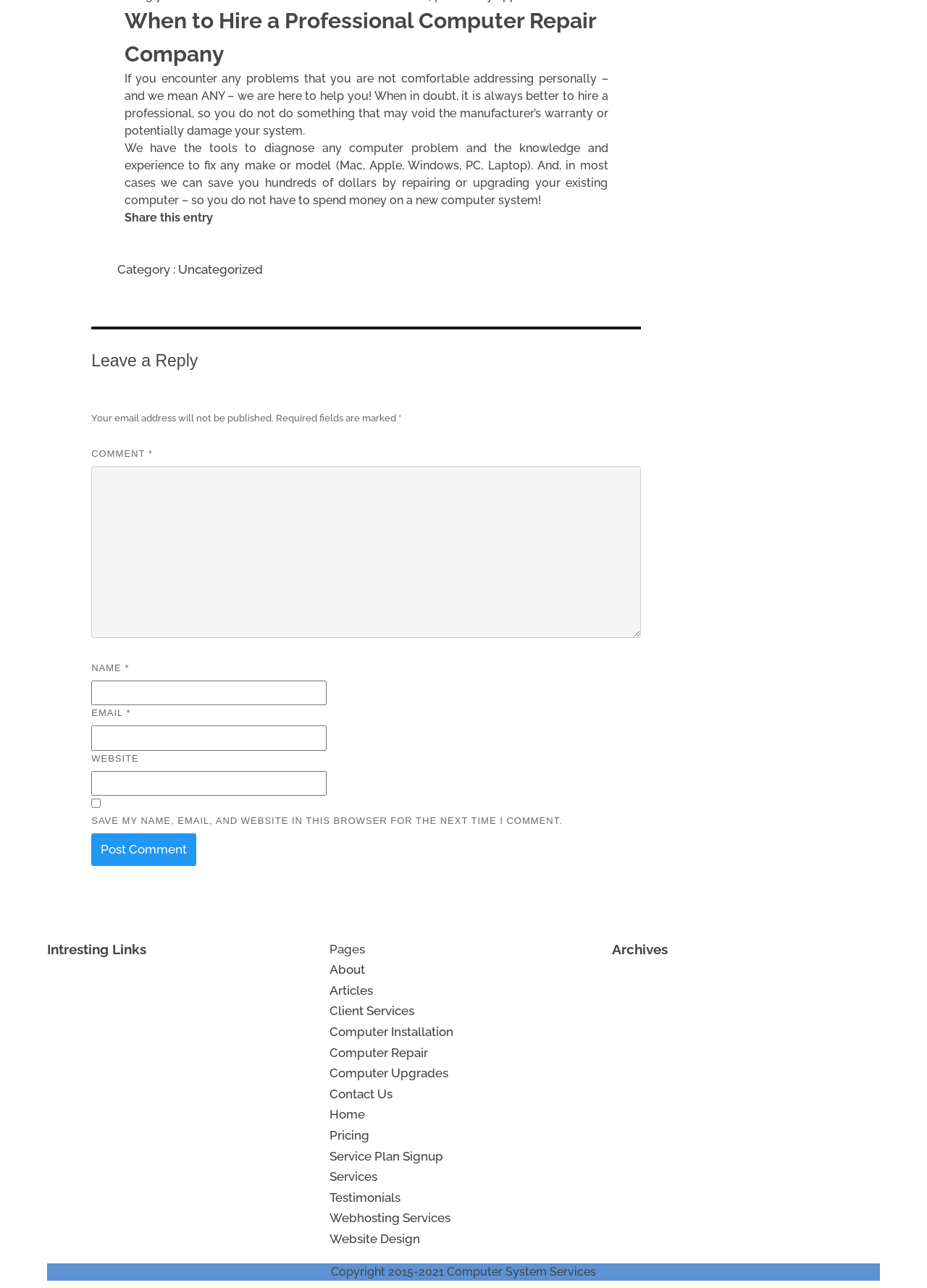Please predict the bounding box coordinates of the element's region where a click is necessary to complete the following instruction: "Enter your name". The coordinates should be represented by four float numbers between 0 and 1, i.e., [left, top, right, bottom].

[0.099, 0.528, 0.353, 0.548]